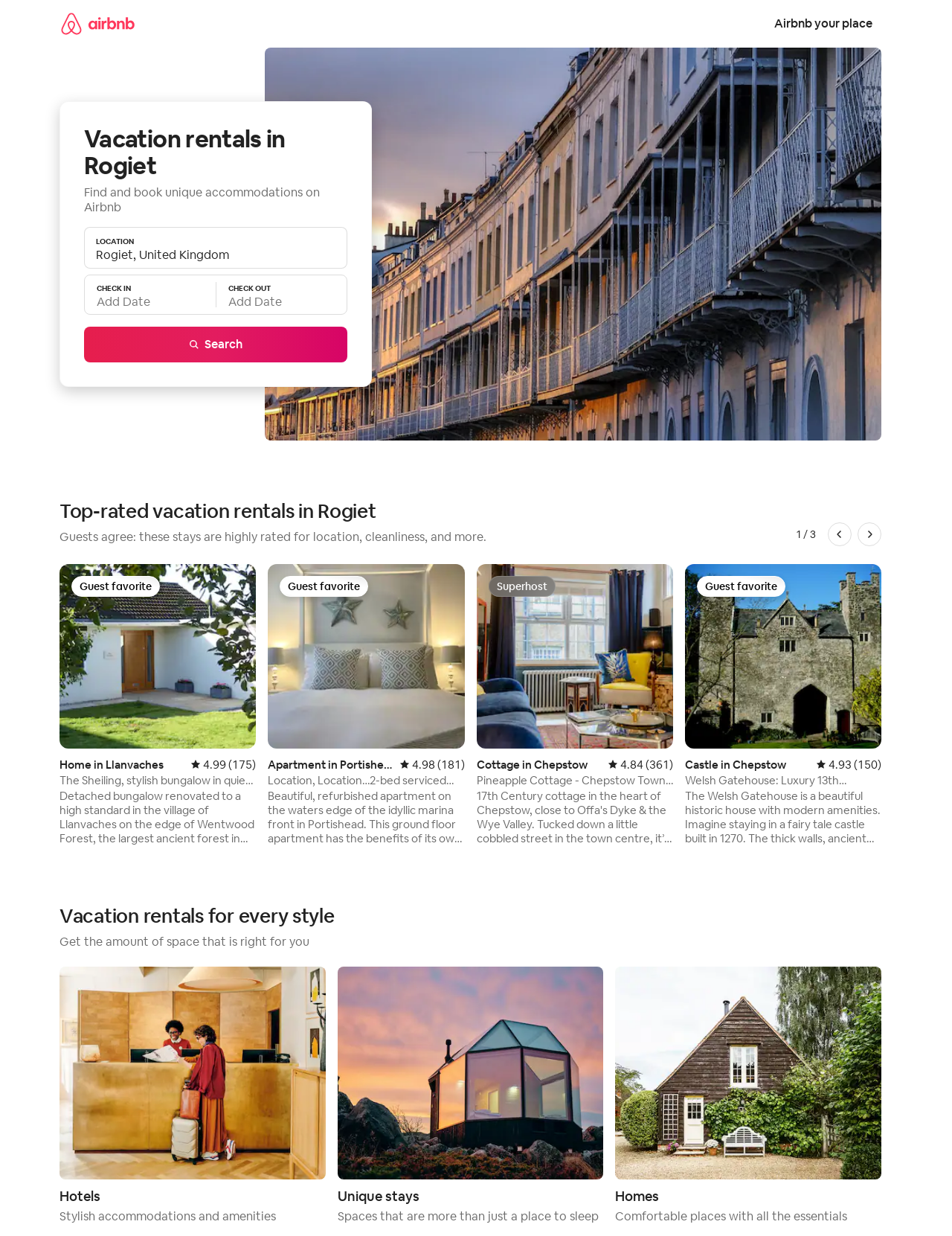Find the bounding box coordinates of the clickable area required to complete the following action: "Click on the 'Next' button".

[0.901, 0.423, 0.926, 0.442]